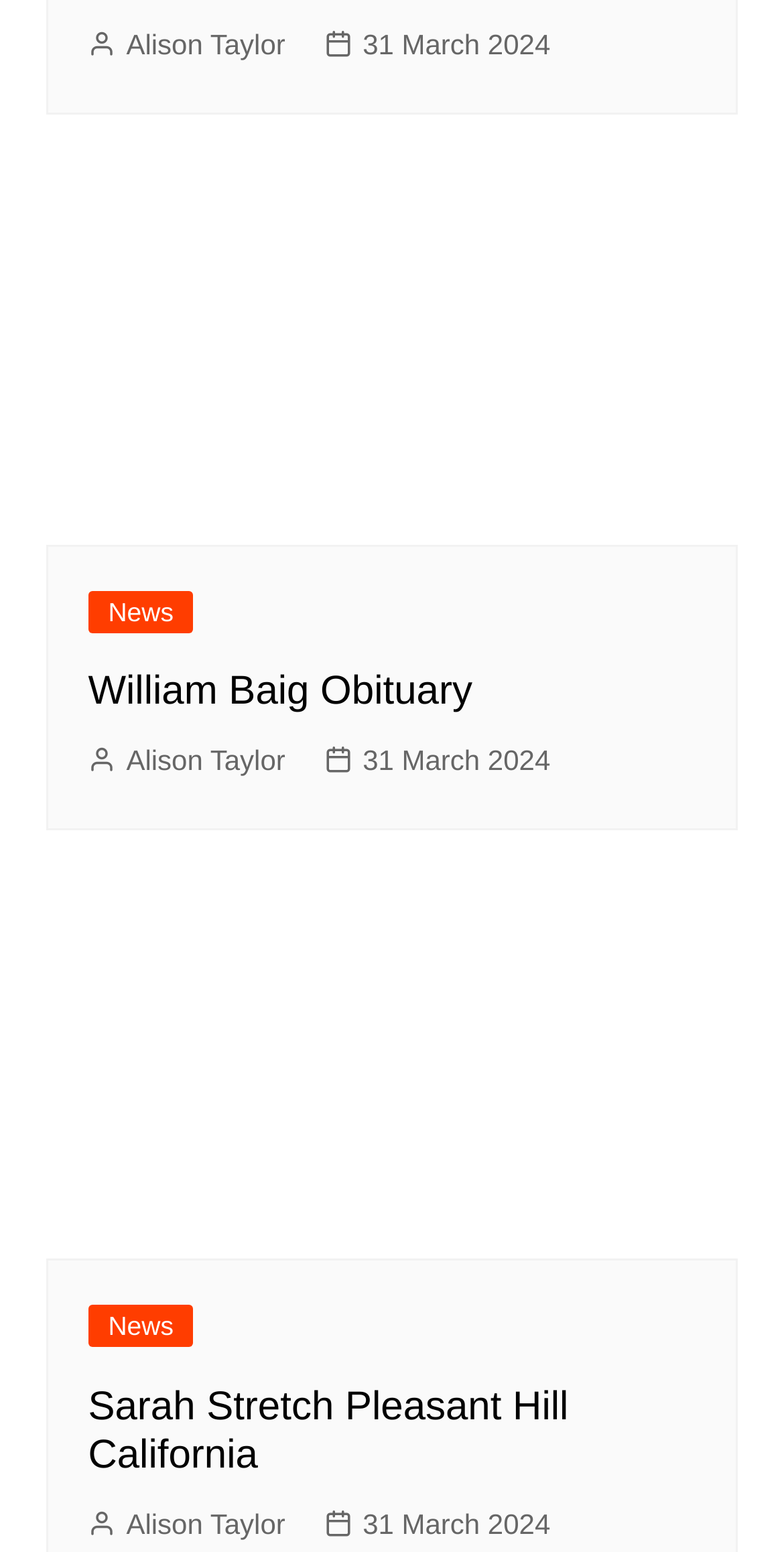Respond with a single word or phrase:
What section is this webpage categorized under?

News